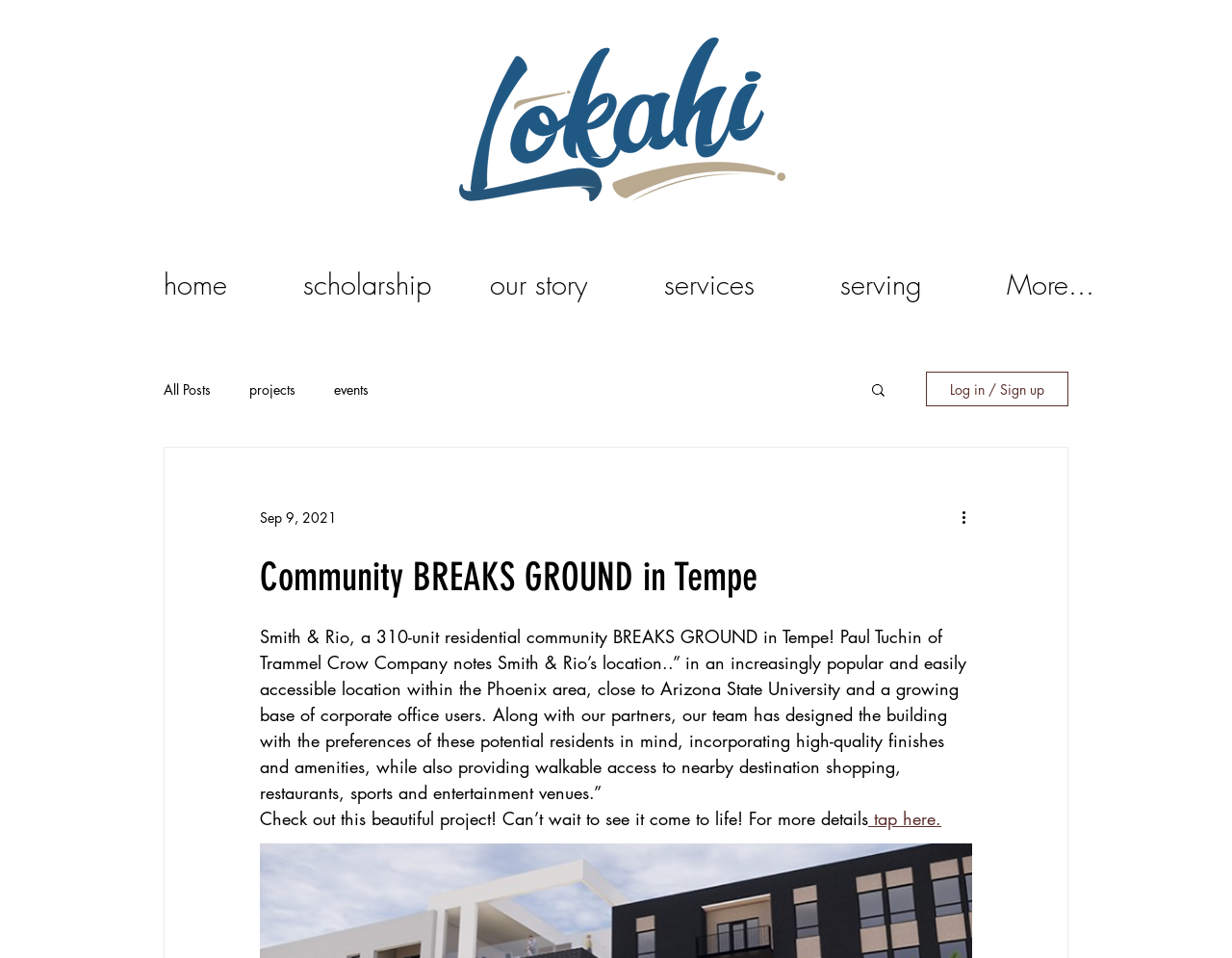Detail the various sections and features present on the webpage.

The webpage appears to be a community website, specifically for Smith & Rio, a 310-unit residential community in Tempe. At the top, there is a dark blue logo image. Below the logo, there is a navigation menu with links to "home", "scholarship", "our story", "services", and "serving", followed by a "More..." option. 

To the right of the navigation menu, there is another navigation section with links to "blog", "All Posts", "projects", and "events". A "Search" button is located nearby, accompanied by a small image. Further to the right, there is a "Log in / Sign up" button.

Below these navigation sections, there is a heading that reads "Community BREAKS GROUND in Tempe". Underneath the heading, there is a paragraph of text that describes the Smith & Rio community, its location, and its features. The text mentions that the community is located near Arizona State University and has walkable access to nearby shopping, restaurants, and entertainment venues.

Below the descriptive text, there is another paragraph that appears to be a quote or a comment, expressing excitement about the project. This paragraph ends with a link to "tap here" for more details.